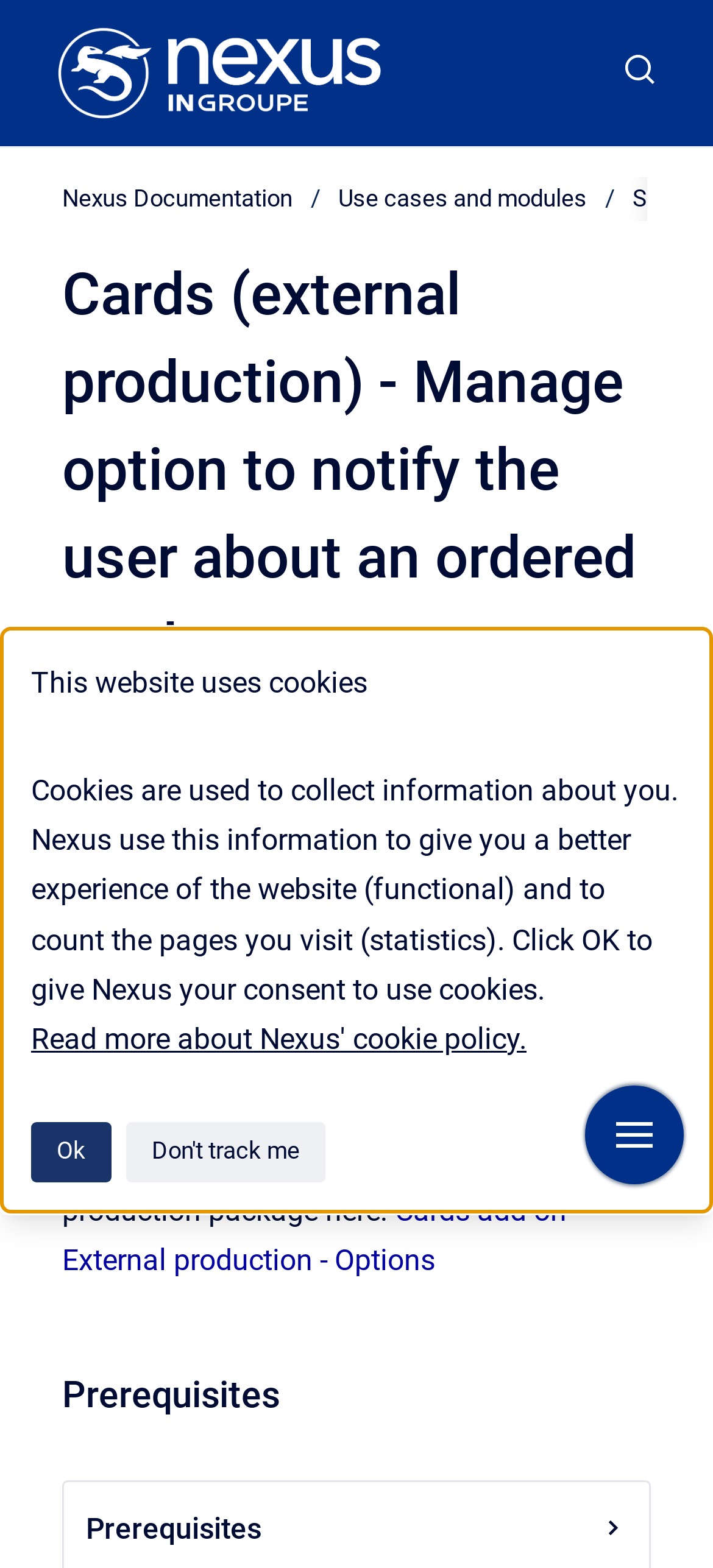Please analyze the image and provide a thorough answer to the question:
What is the purpose of the script in Identity Manager Admin?

According to the webpage, a script in Identity Manager Admin is used to manage the options, specifically to notify the user about a card order or not notify the user in the use case.